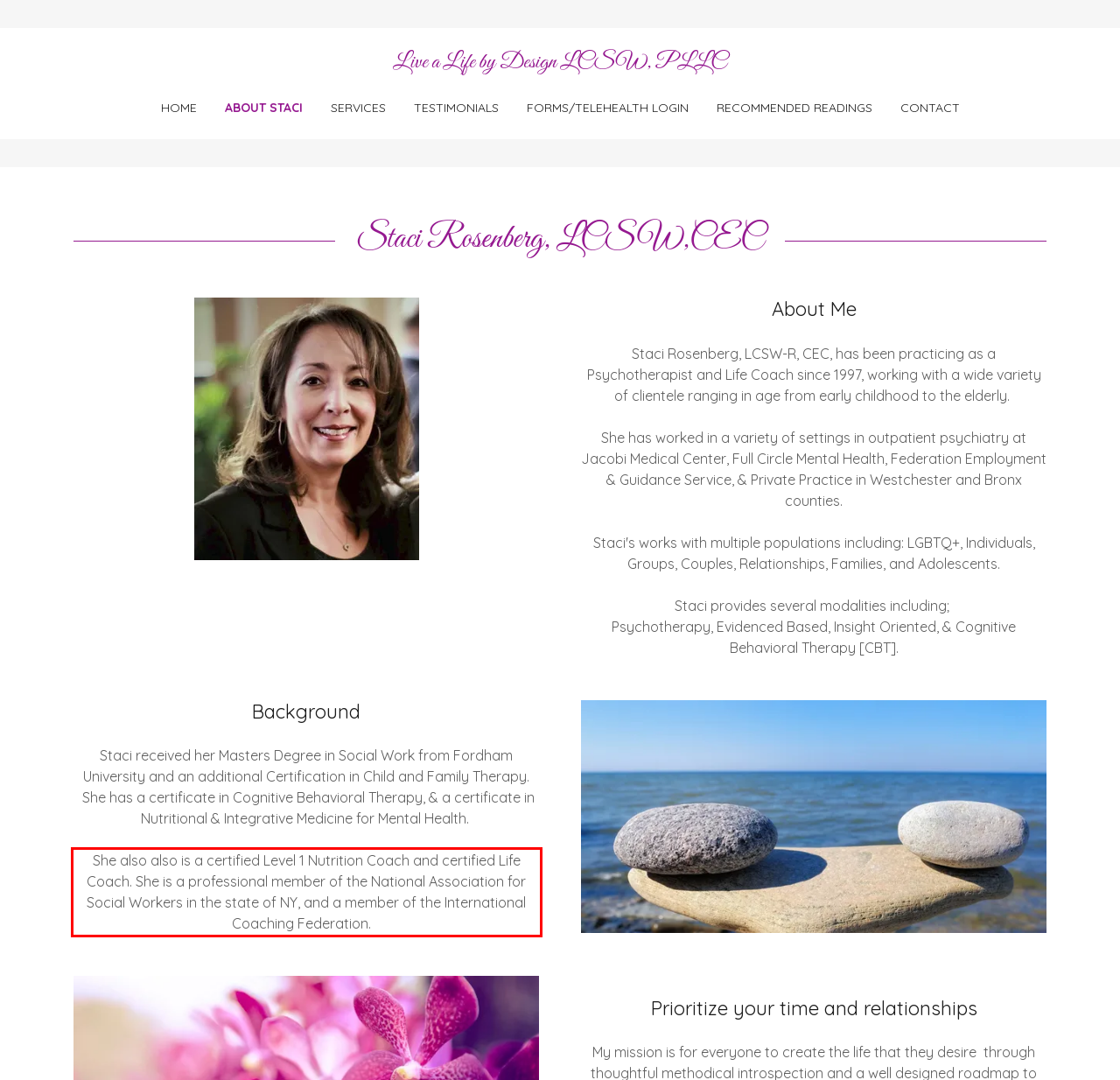Please examine the webpage screenshot containing a red bounding box and use OCR to recognize and output the text inside the red bounding box.

She also also is a certified Level 1 Nutrition Coach and certified Life Coach. She is a professional member of the National Association for Social Workers in the state of NY, and a member of the International Coaching Federation.